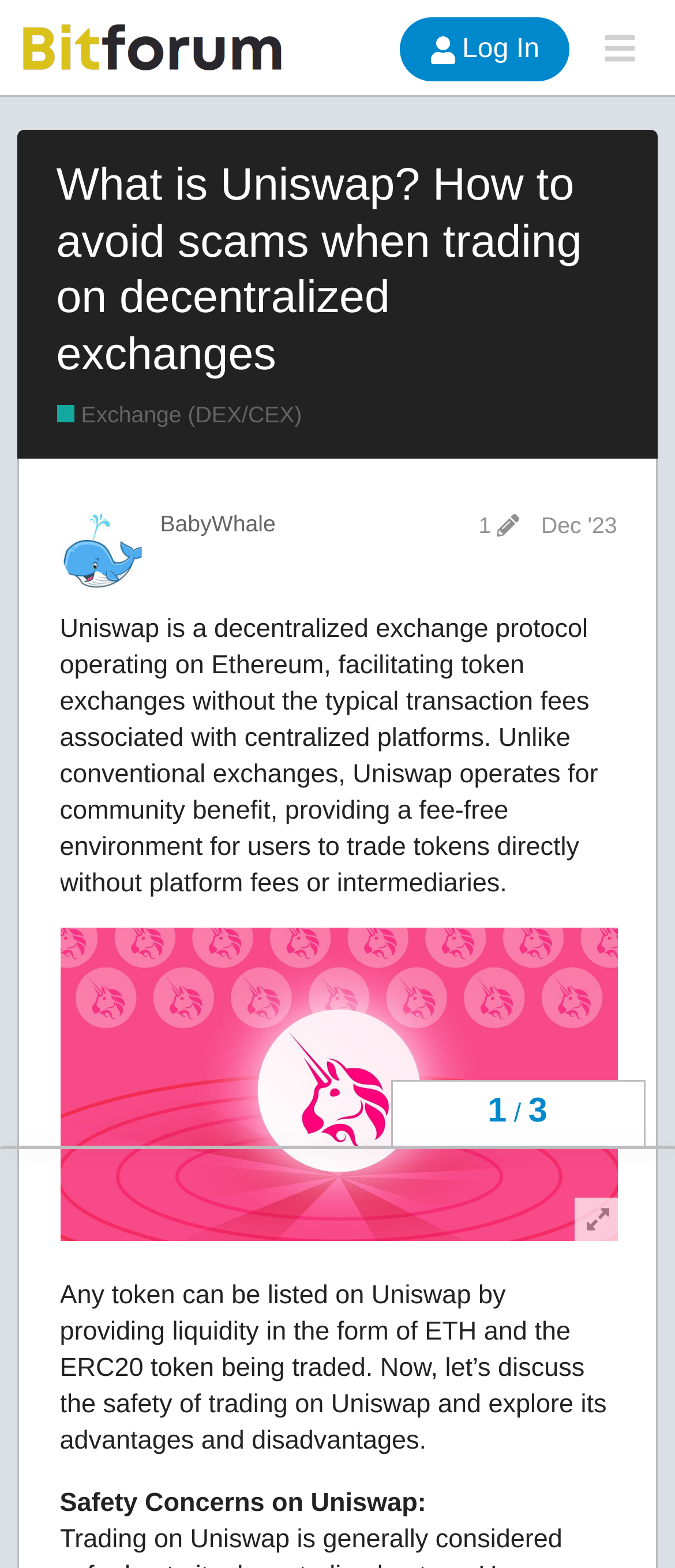Detail the webpage's structure and highlights in your description.

The webpage is about Uniswap, a decentralized exchange protocol operating on Ethereum. At the top, there is a header section with a link to "Bitforum Network" accompanied by an image, a "Log In" button, and a menu button. Below the header, there is a main heading that reads "What is Uniswap? How to avoid scams when trading on decentralized exchanges" with a link to the same title. 

To the right of the main heading, there is a link to "Exchange (DEX/CEX)" with a description "Guidances and support for the exchanges for cryptocurrency". 

Further down, there is a navigation section with topic progress indicators, showing three steps. Below the navigation section, there is a post from "BabyWhale" with an edit history link and a date "Dec '23". 

The main content of the webpage starts with a paragraph describing Uniswap, its benefits, and how it operates. Below this paragraph, there is an image with the label "uni". The content continues with another paragraph discussing the safety of trading on Uniswap and its advantages and disadvantages. Finally, there is a subheading "Safety Concerns on Uniswap:" that marks the beginning of a new section.